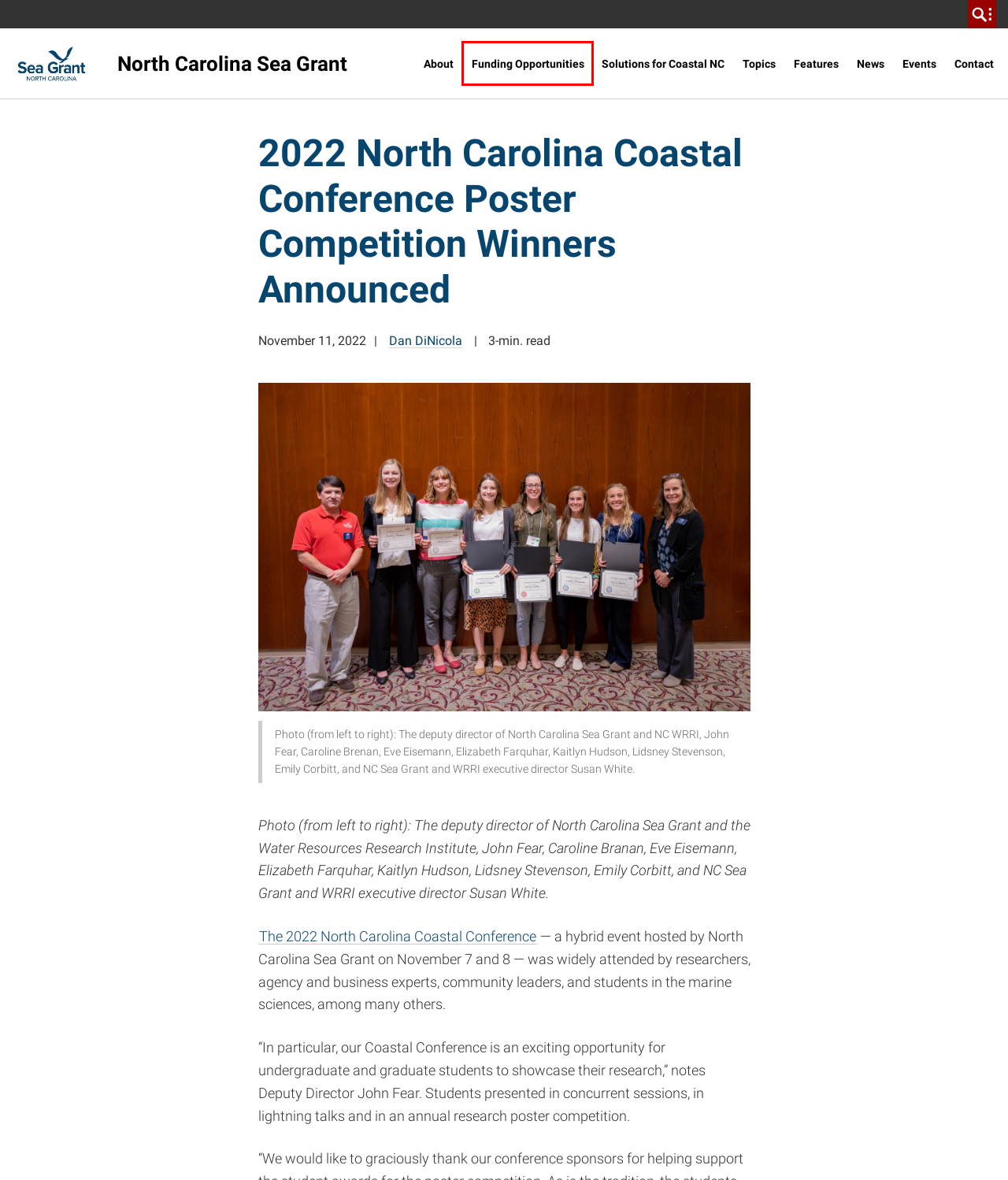Given a webpage screenshot with a UI element marked by a red bounding box, choose the description that best corresponds to the new webpage that will appear after clicking the element. The candidates are:
A. Research and Resources for a Healthier North Carolina Coast - North Carolina Sea Grant
B. Events from June 16 – November 13 – North Carolina Sea Grant
C. Funding Opportunities - North Carolina Sea Grant
D. News - North Carolina Sea Grant
E. Dan DiNicola, Author at North Carolina Sea Grant
F. Solutions for Coastal NC - North Carolina Sea Grant
G. Features - North Carolina Sea Grant
H. Topics - North Carolina Sea Grant

C